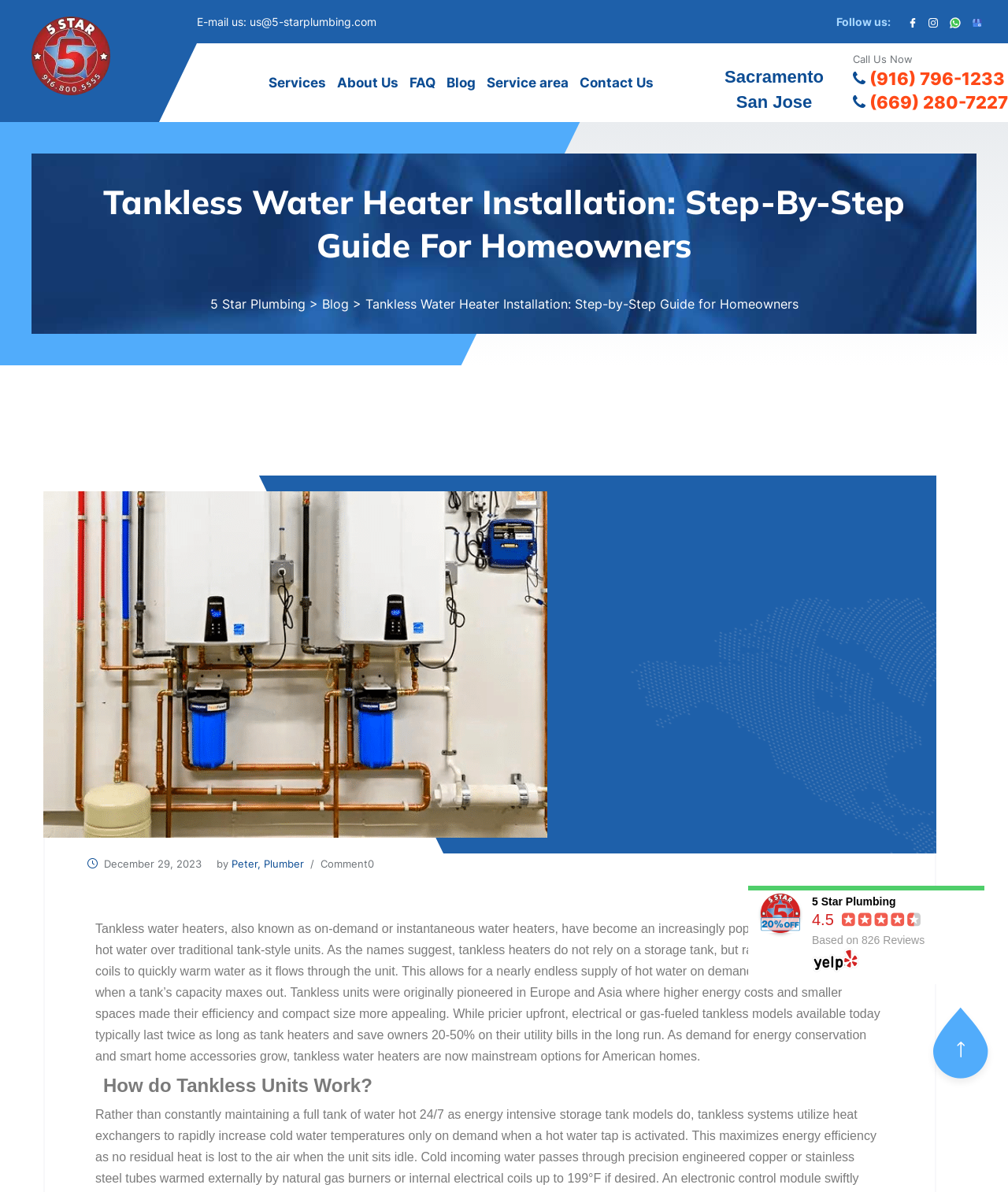What is the company name?
Answer with a single word or phrase, using the screenshot for reference.

5-StarPlumbing.com